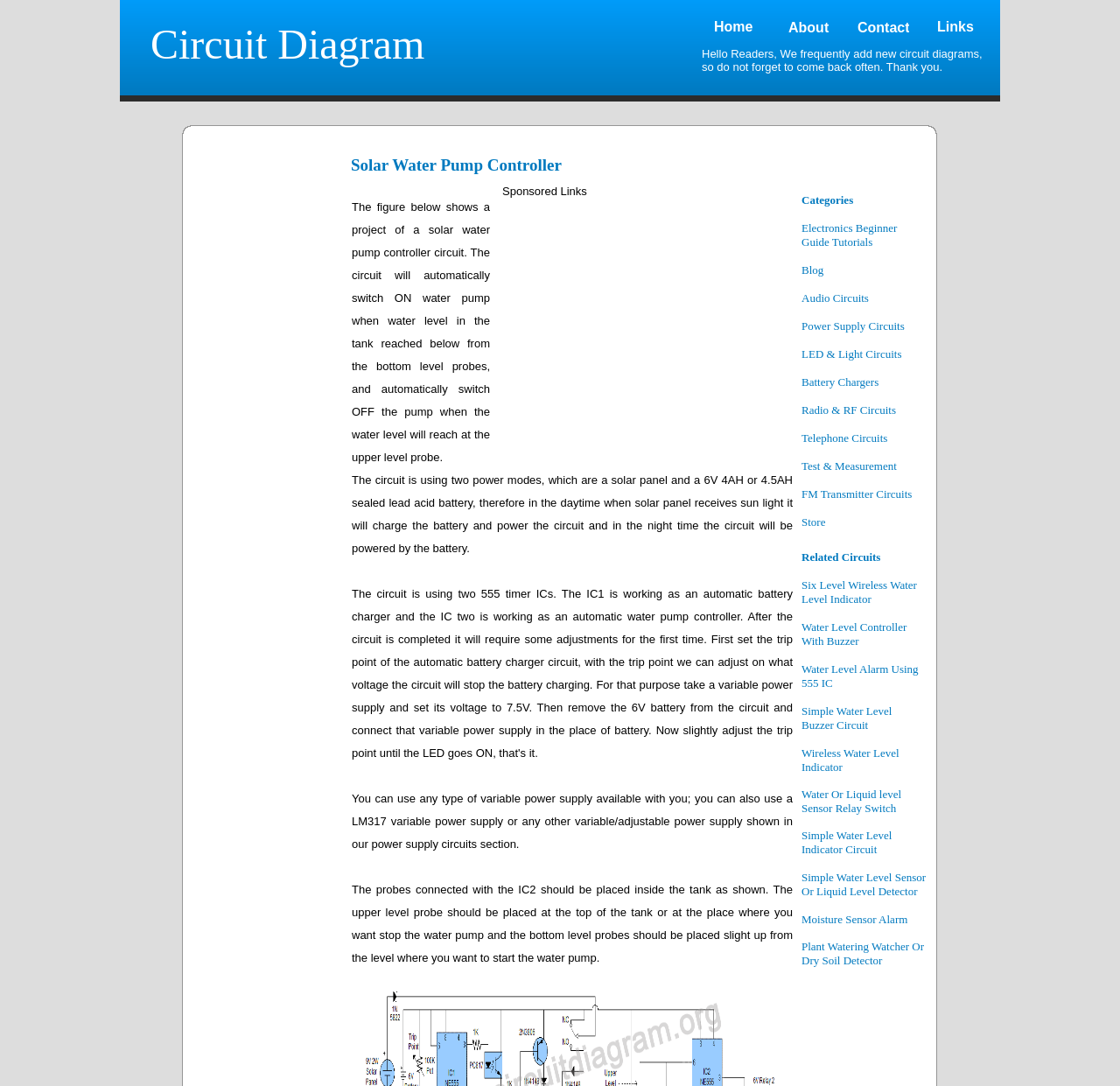Please find the bounding box coordinates of the clickable region needed to complete the following instruction: "Click on the link to view Solar Water Pump Controller". The bounding box coordinates must consist of four float numbers between 0 and 1, i.e., [left, top, right, bottom].

[0.313, 0.143, 0.501, 0.16]